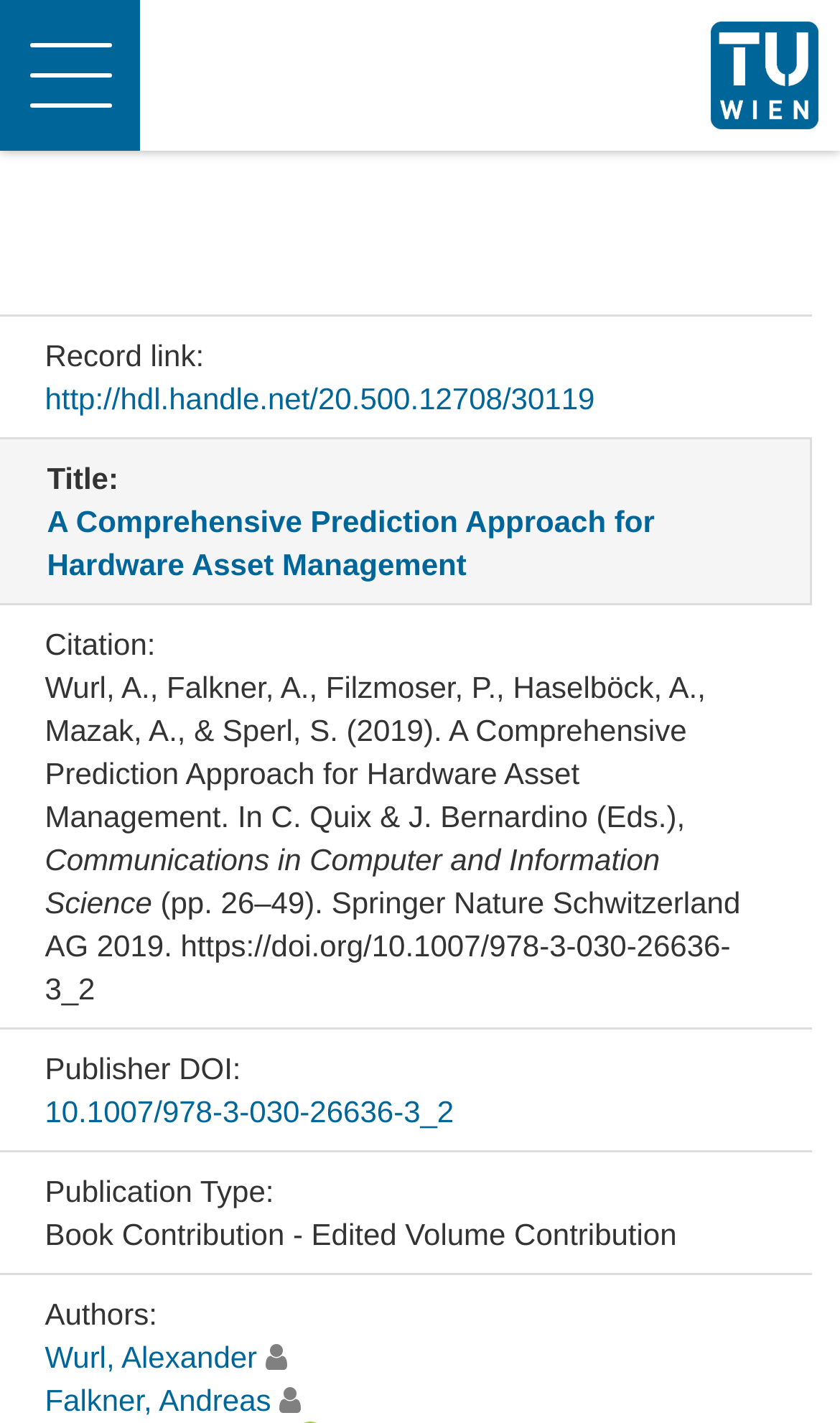Can you determine the bounding box coordinates of the area that needs to be clicked to fulfill the following instruction: "check payment methods"?

None